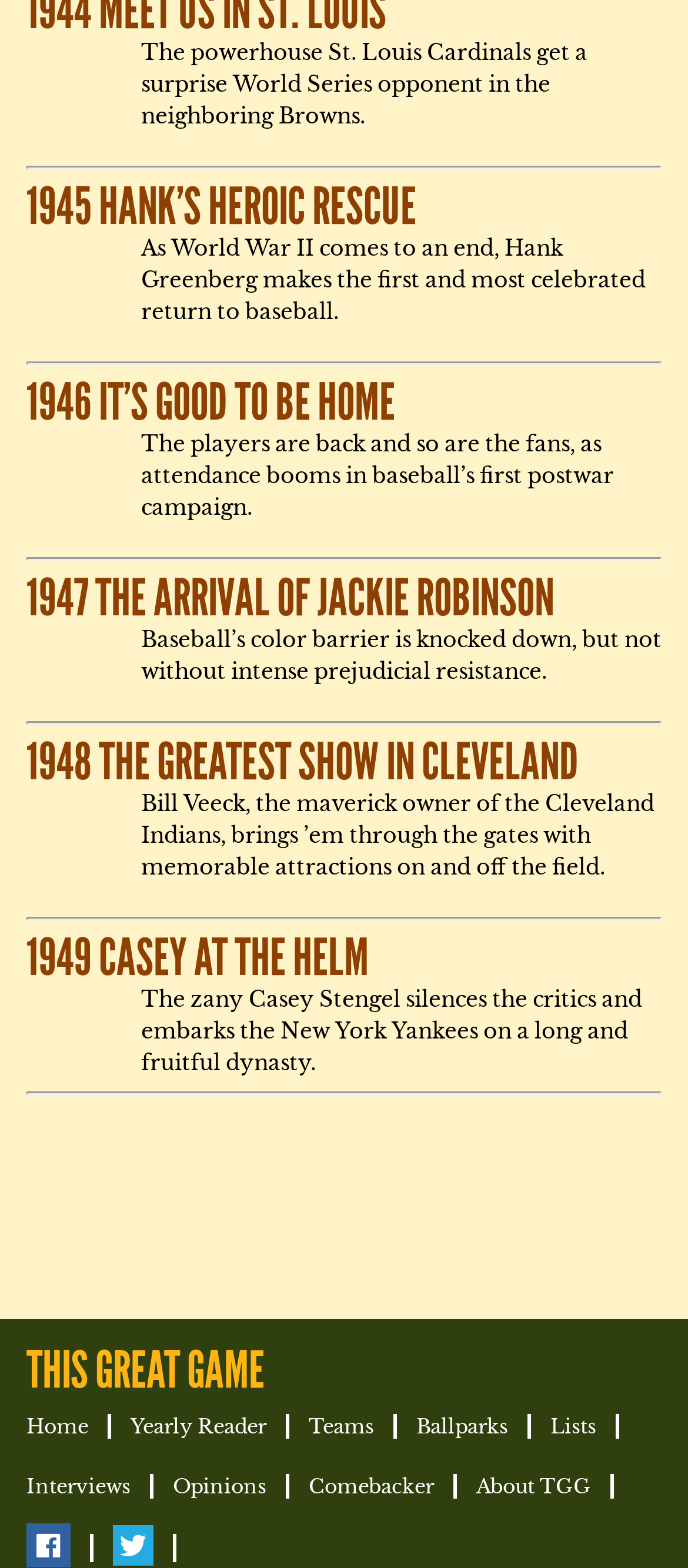Locate the bounding box coordinates of the element that should be clicked to execute the following instruction: "Click on 1945 HANK’S HEROIC RESCUE".

[0.038, 0.113, 0.605, 0.152]